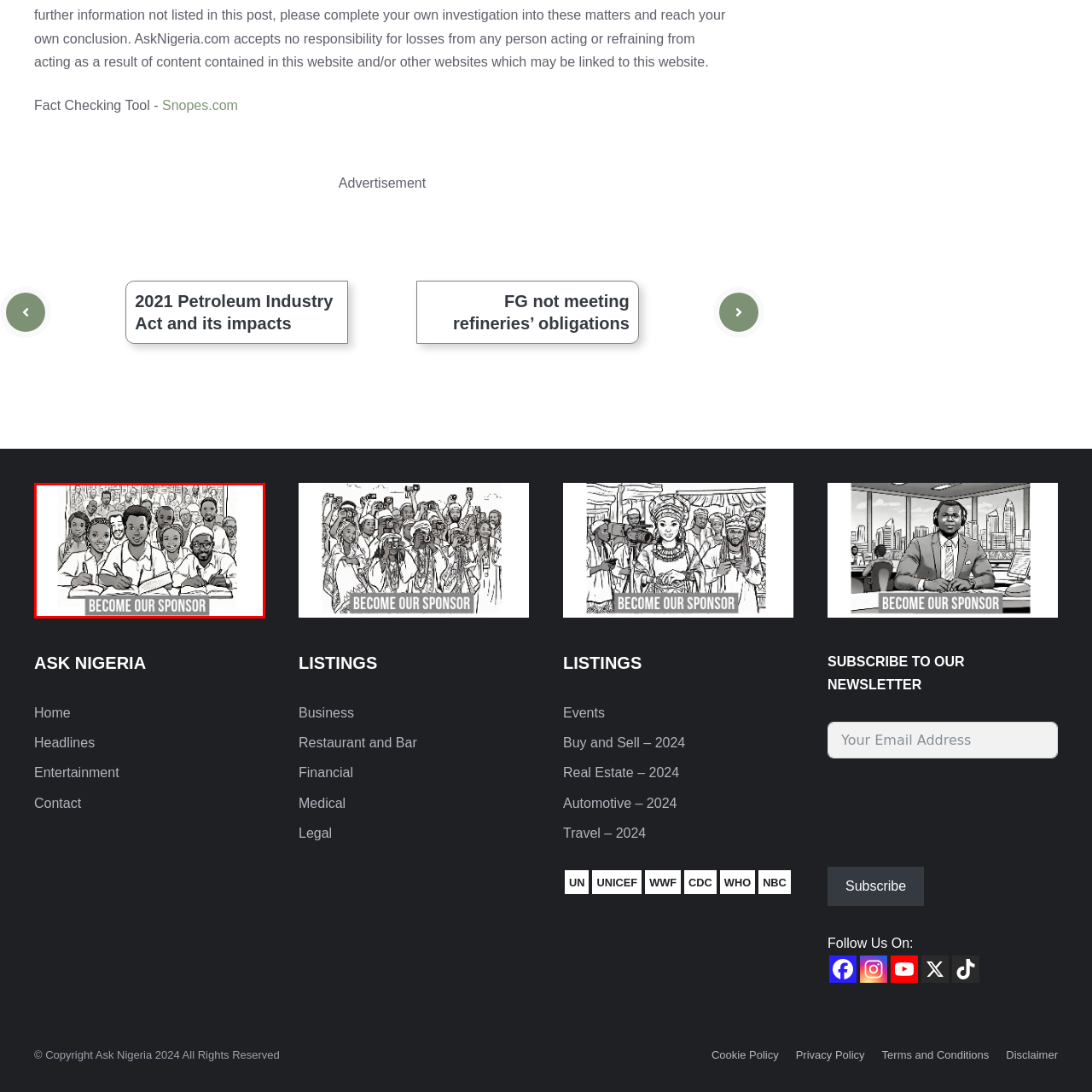Direct your attention to the part of the image marked by the red boundary and give a detailed response to the following question, drawing from the image: What is the purpose of the call to action?

The call to action 'BECOME OUR SPONSOR' is prominently displayed at the bottom of the image, highlighting the significance of sponsorship in facilitating educational growth and opportunities for the students, and encouraging viewers to take action and support their education.